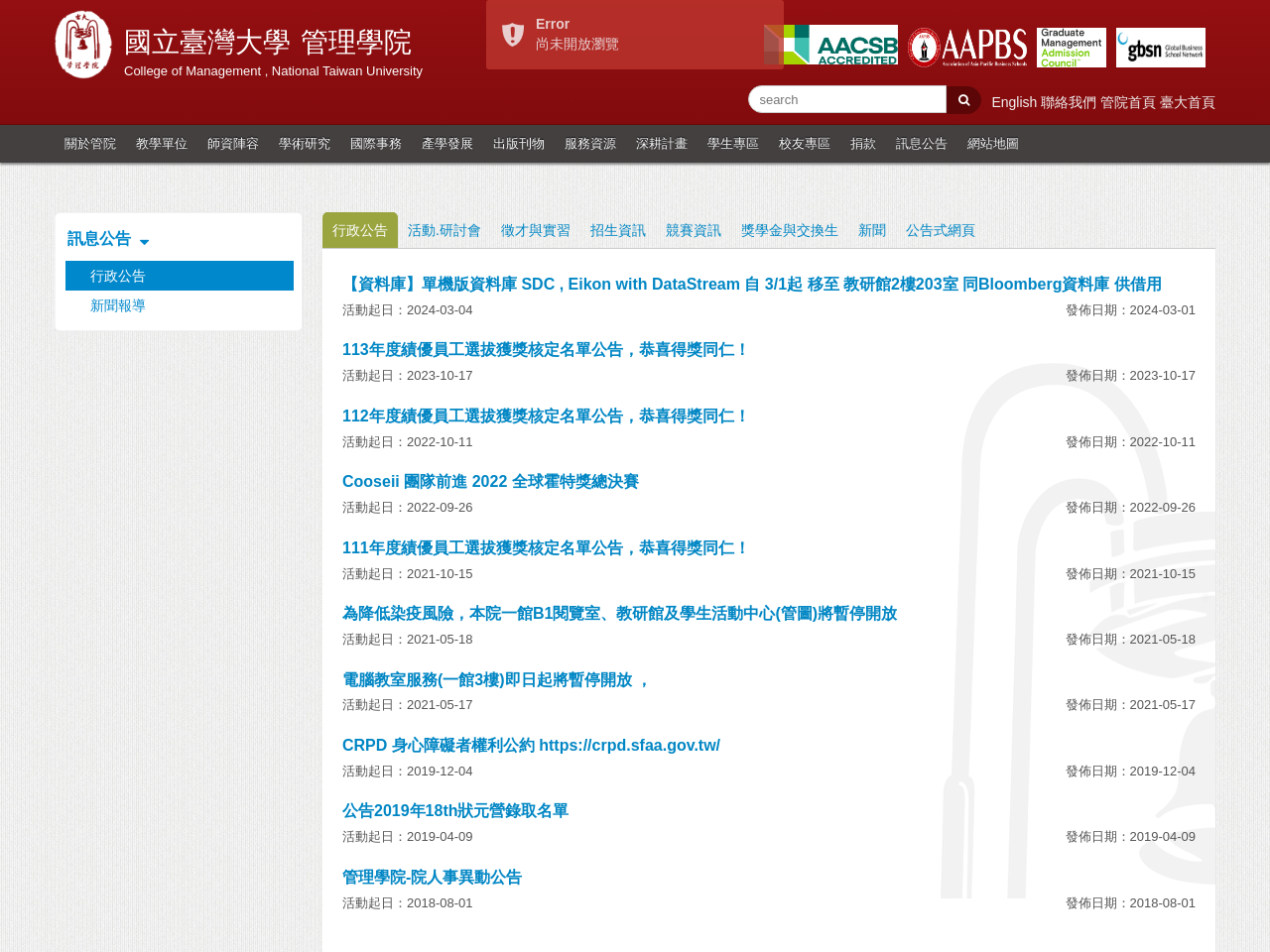Give a one-word or short phrase answer to the question: 
How many buttons are there on the webpage?

2